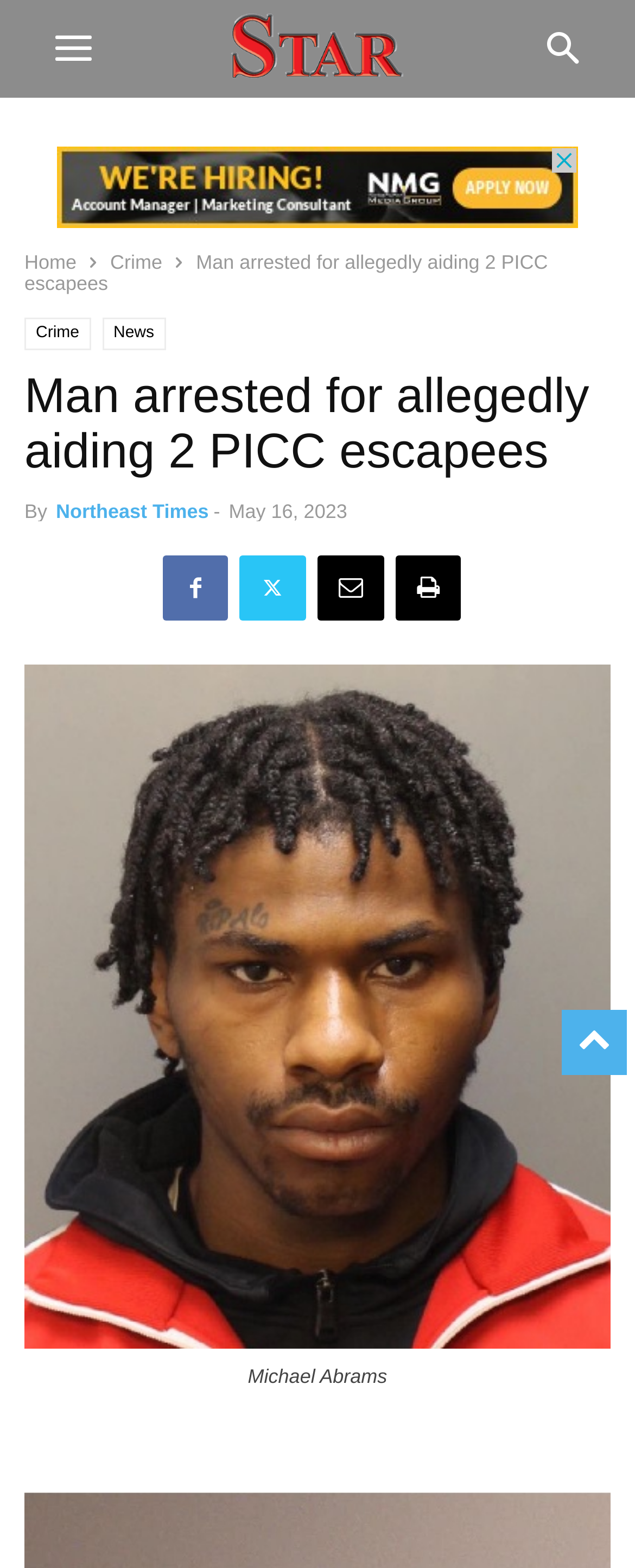Refer to the image and provide an in-depth answer to the question:
What is the alleged crime of the arrested person?

The answer can be inferred from the title of the article, 'Man arrested for allegedly aiding 2 PICC escapees', which suggests that the person was arrested for aiding in the escape of two individuals.